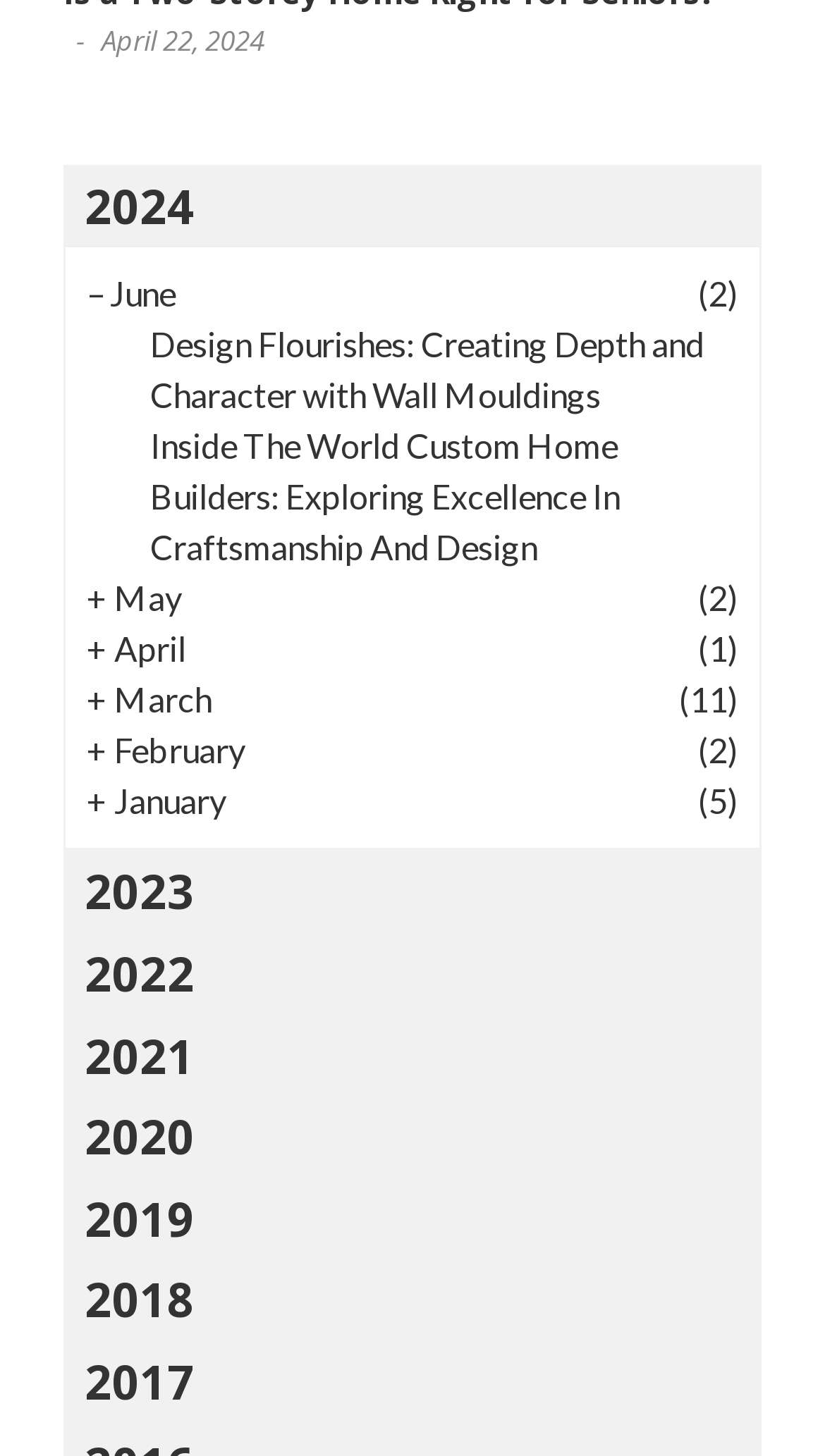Kindly respond to the following question with a single word or a brief phrase: 
How many years are listed on the page?

7